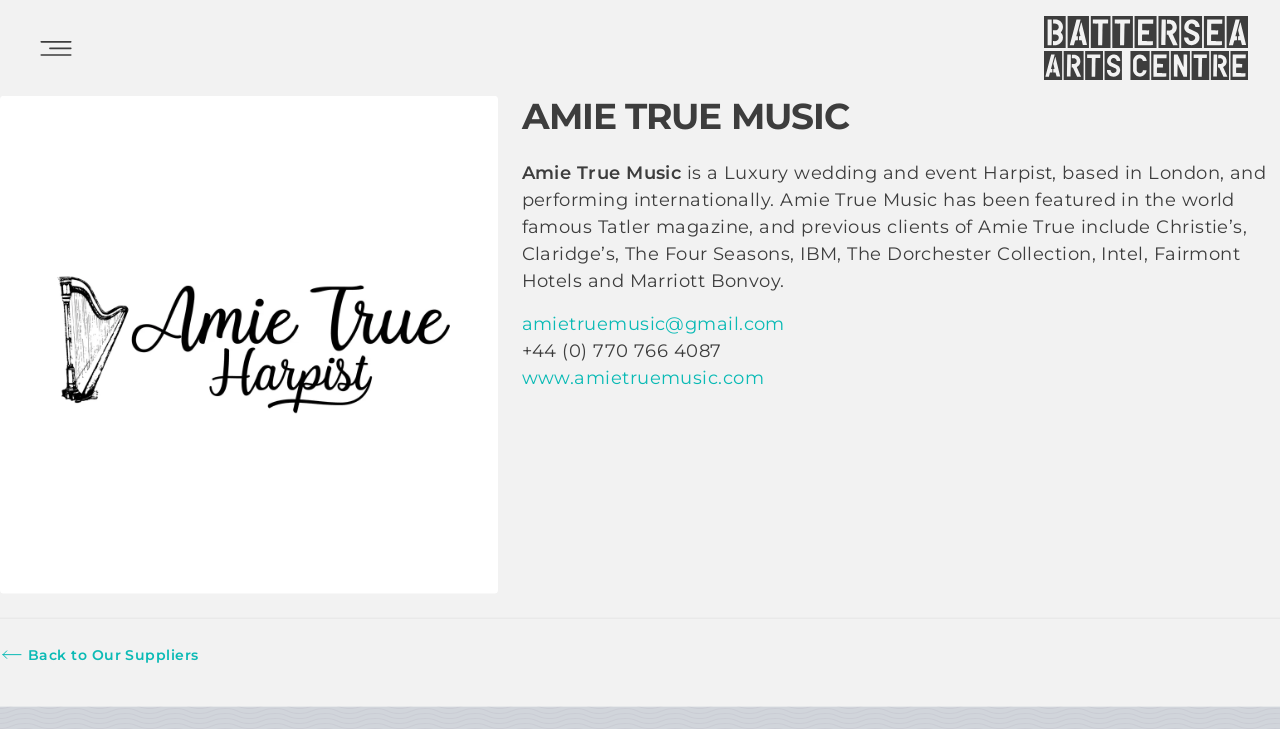Where is Amie True based?
Give a single word or phrase answer based on the content of the image.

London